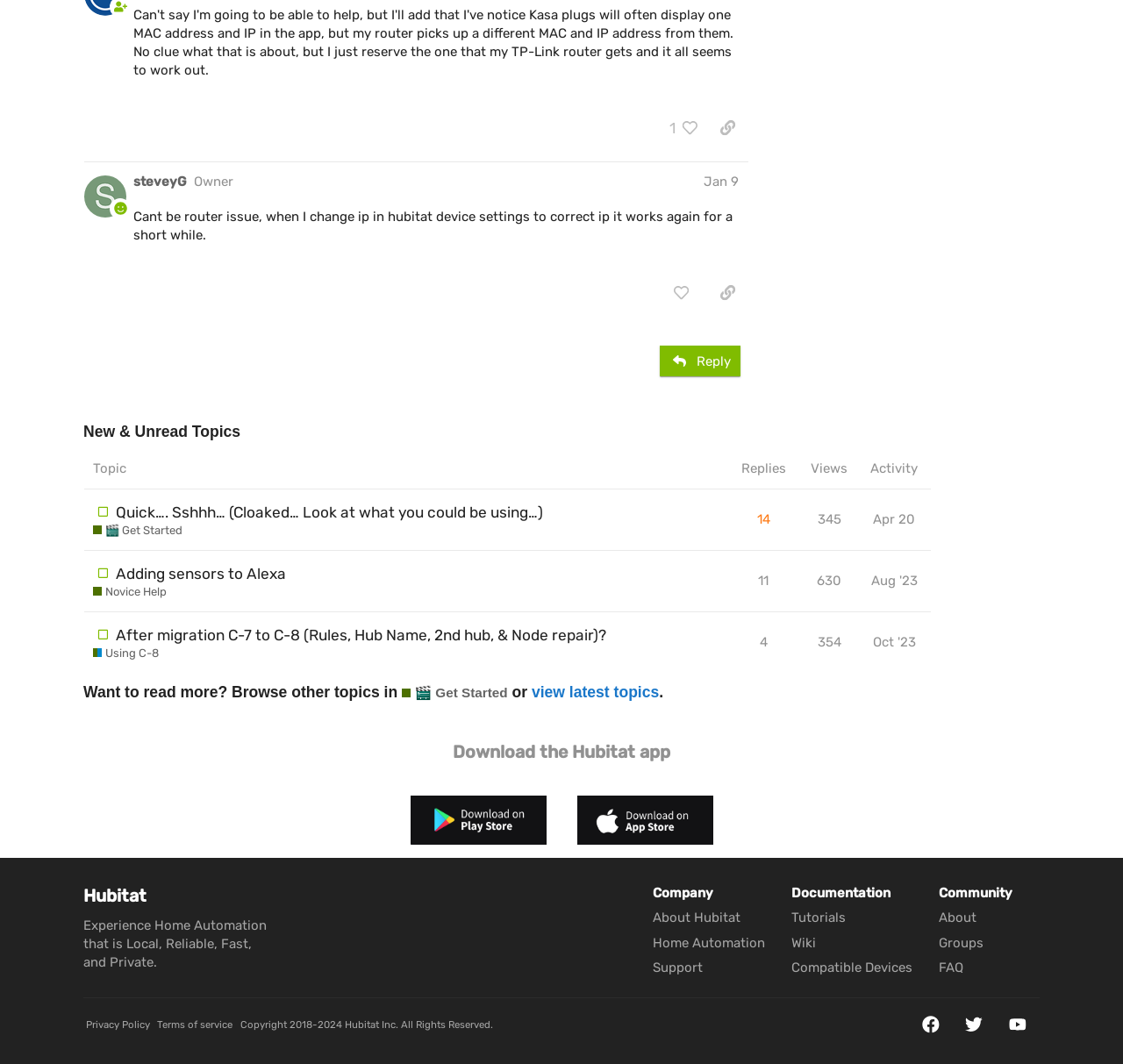Please reply with a single word or brief phrase to the question: 
What is the name of the company?

Hubitat